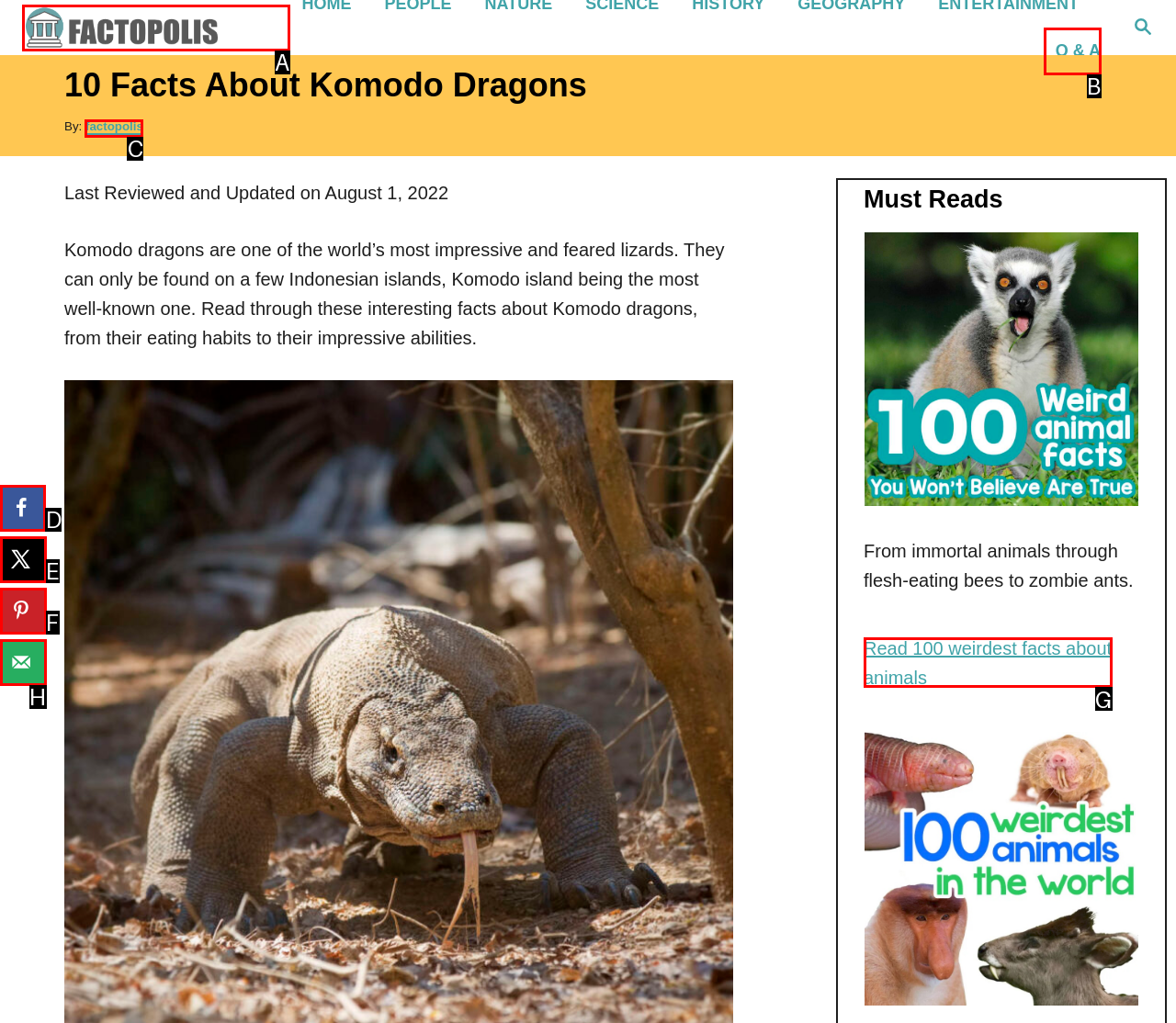Identify the correct option to click in order to complete this task: Share on Facebook
Answer with the letter of the chosen option directly.

D